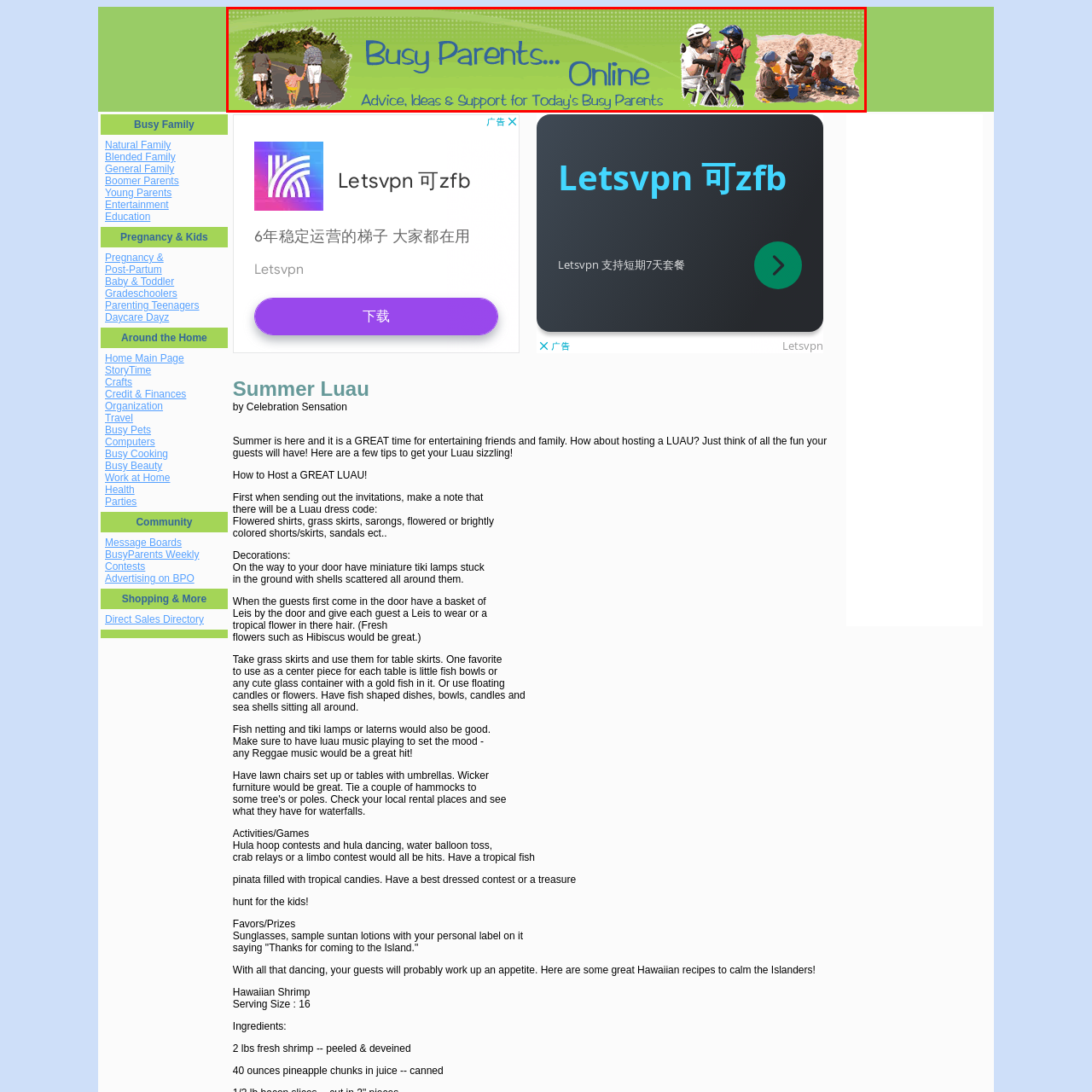Please examine the highlighted section of the image enclosed in the red rectangle and provide a comprehensive answer to the following question based on your observation: What is the font color of the prominent text?

The prominent text 'Busy Parents… Online' is written in a friendly blue font, which signals an approachable and resource-rich environment for parents seeking advice and support.